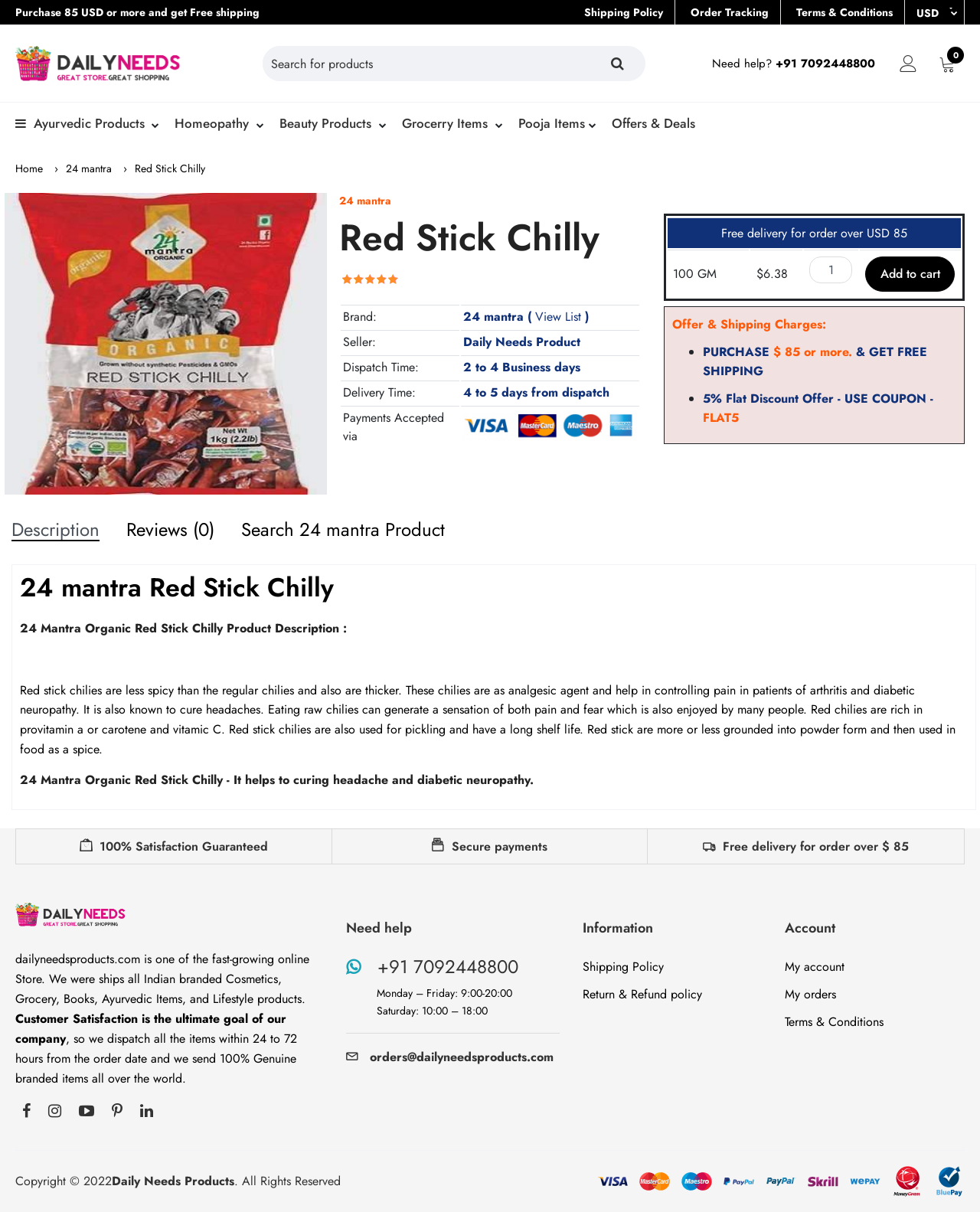Provide the bounding box coordinates for the area that should be clicked to complete the instruction: "Read product description".

[0.02, 0.472, 0.988, 0.498]